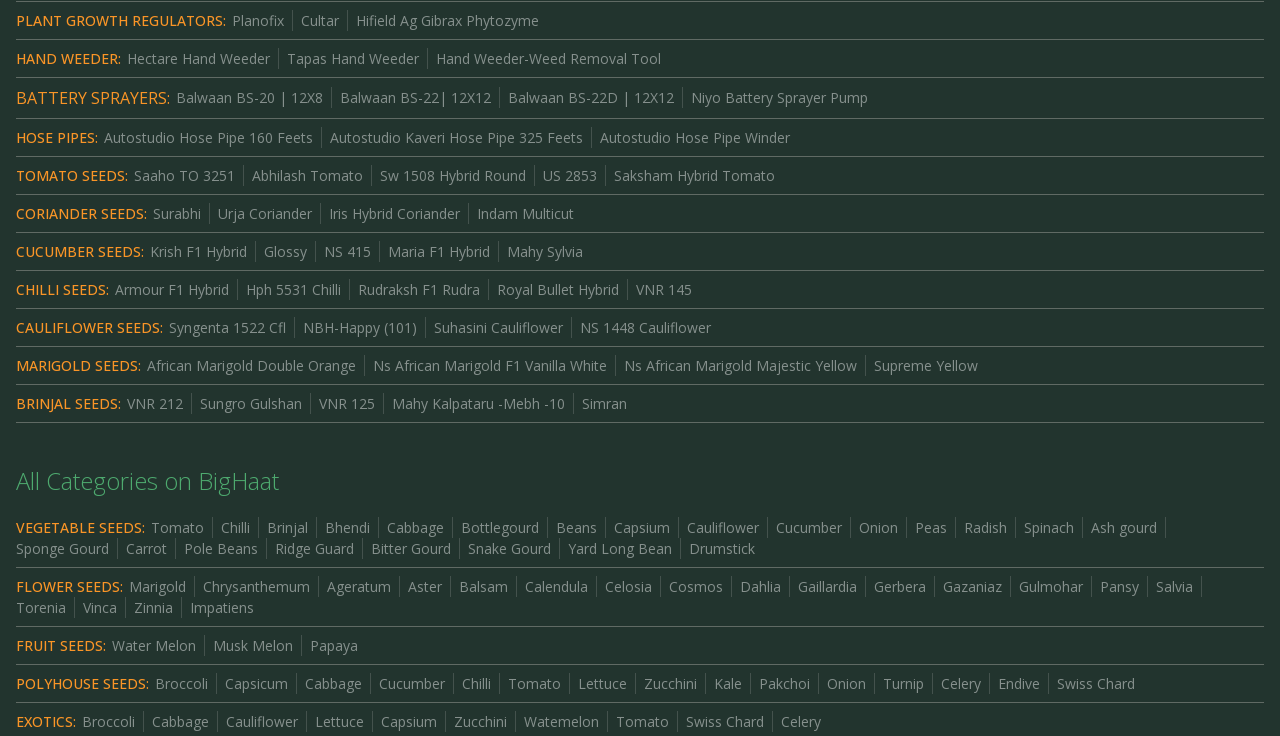Calculate the bounding box coordinates for the UI element based on the following description: "Autostudio Hose Pipe 160 Feets". Ensure the coordinates are four float numbers between 0 and 1, i.e., [left, top, right, bottom].

[0.081, 0.172, 0.252, 0.201]